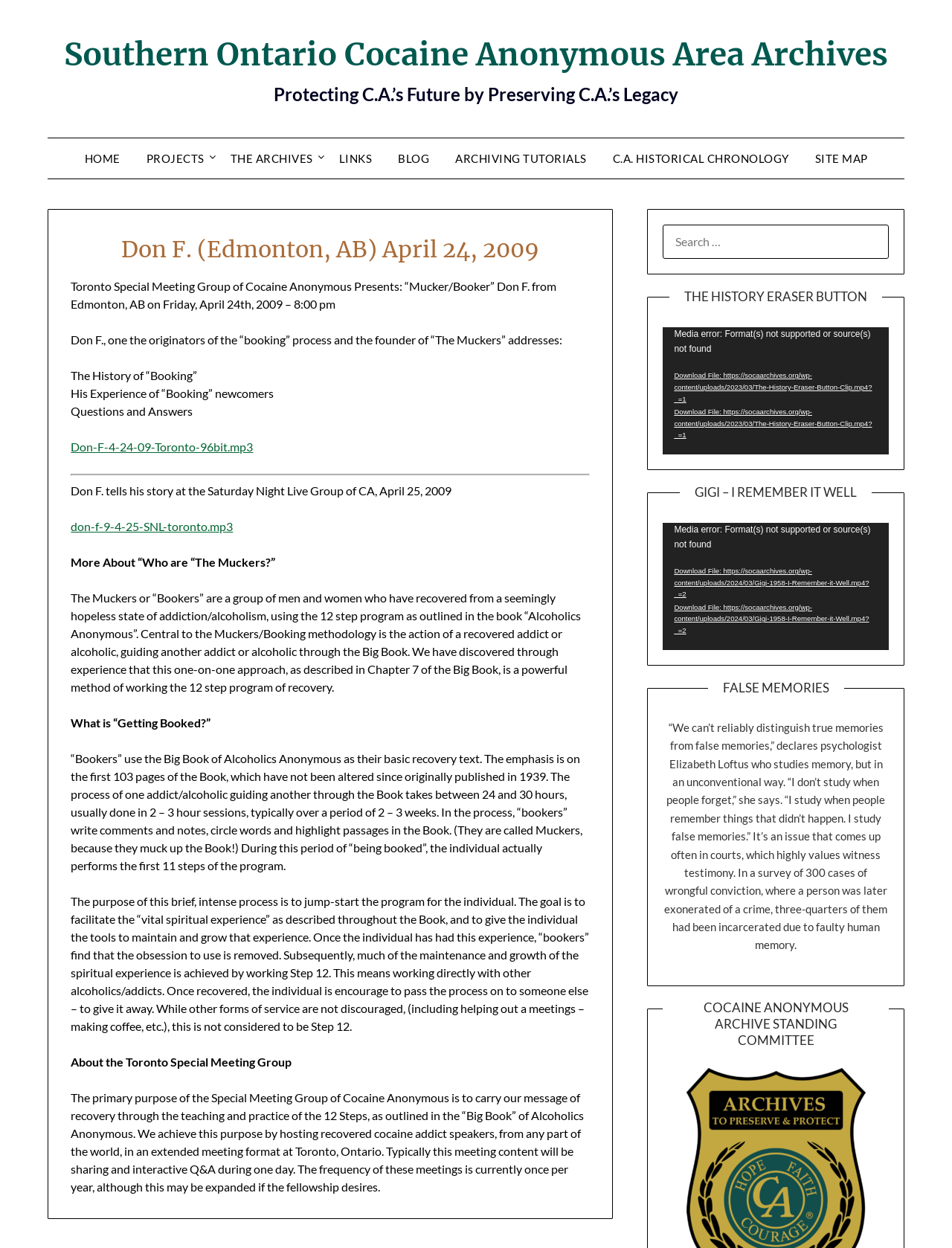Please give the bounding box coordinates of the area that should be clicked to fulfill the following instruction: "Click the HOME link". The coordinates should be in the format of four float numbers from 0 to 1, i.e., [left, top, right, bottom].

[0.076, 0.111, 0.139, 0.143]